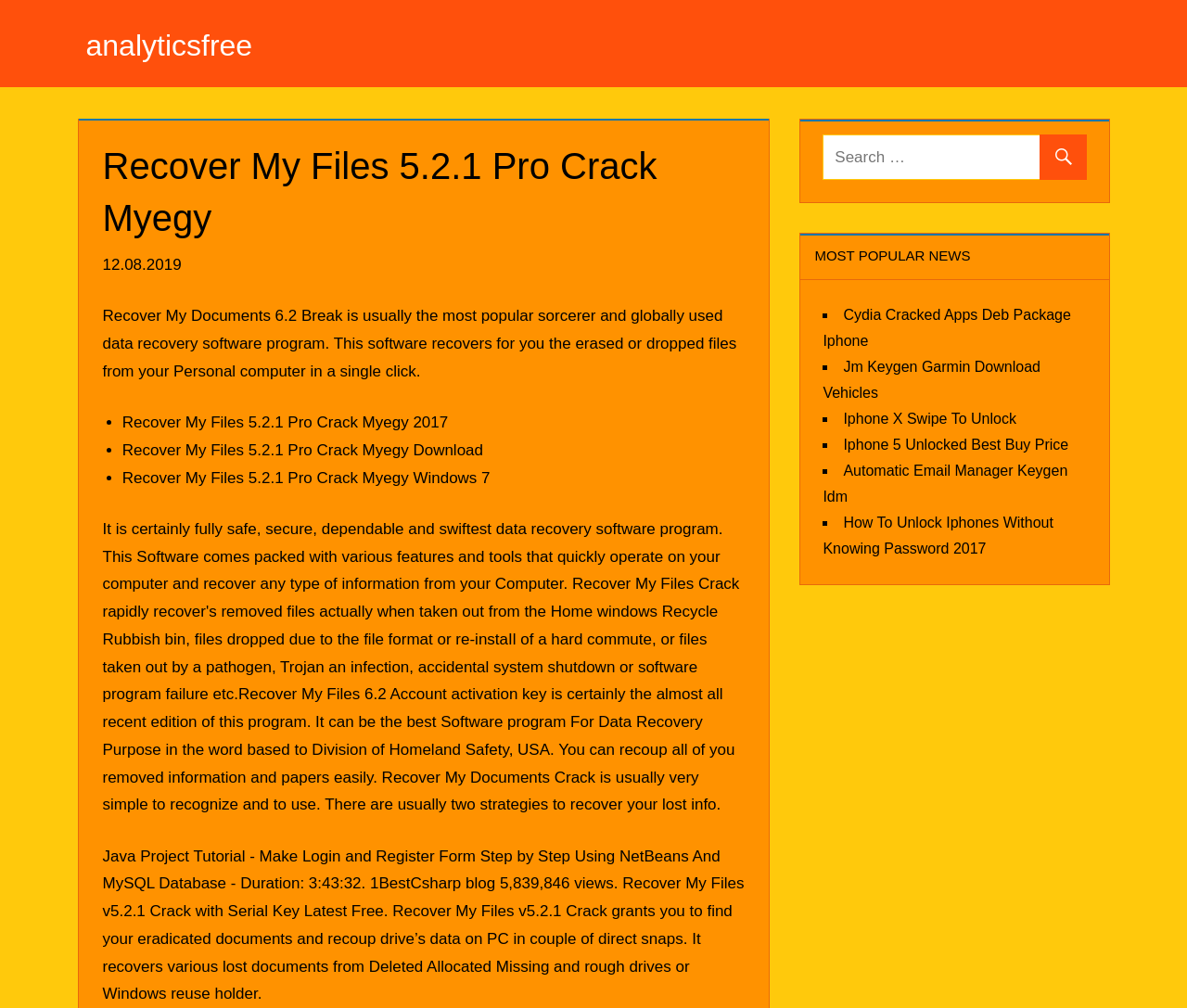Locate the bounding box coordinates of the area to click to fulfill this instruction: "search for something". The bounding box should be presented as four float numbers between 0 and 1, in the order [left, top, right, bottom].

[0.693, 0.133, 0.916, 0.178]